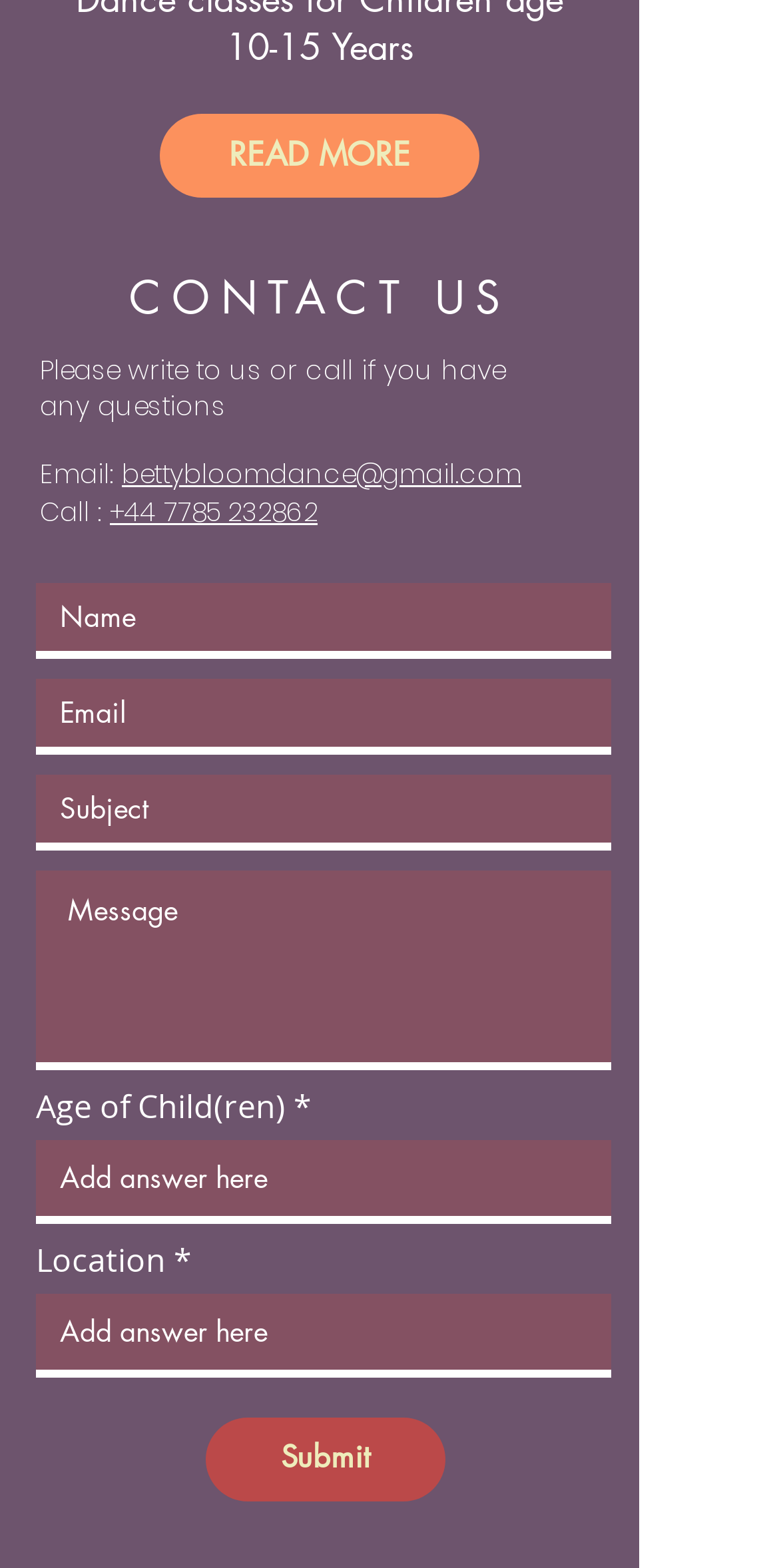Please give a succinct answer to the question in one word or phrase:
What is the purpose of the 'Name' textbox?

To input name